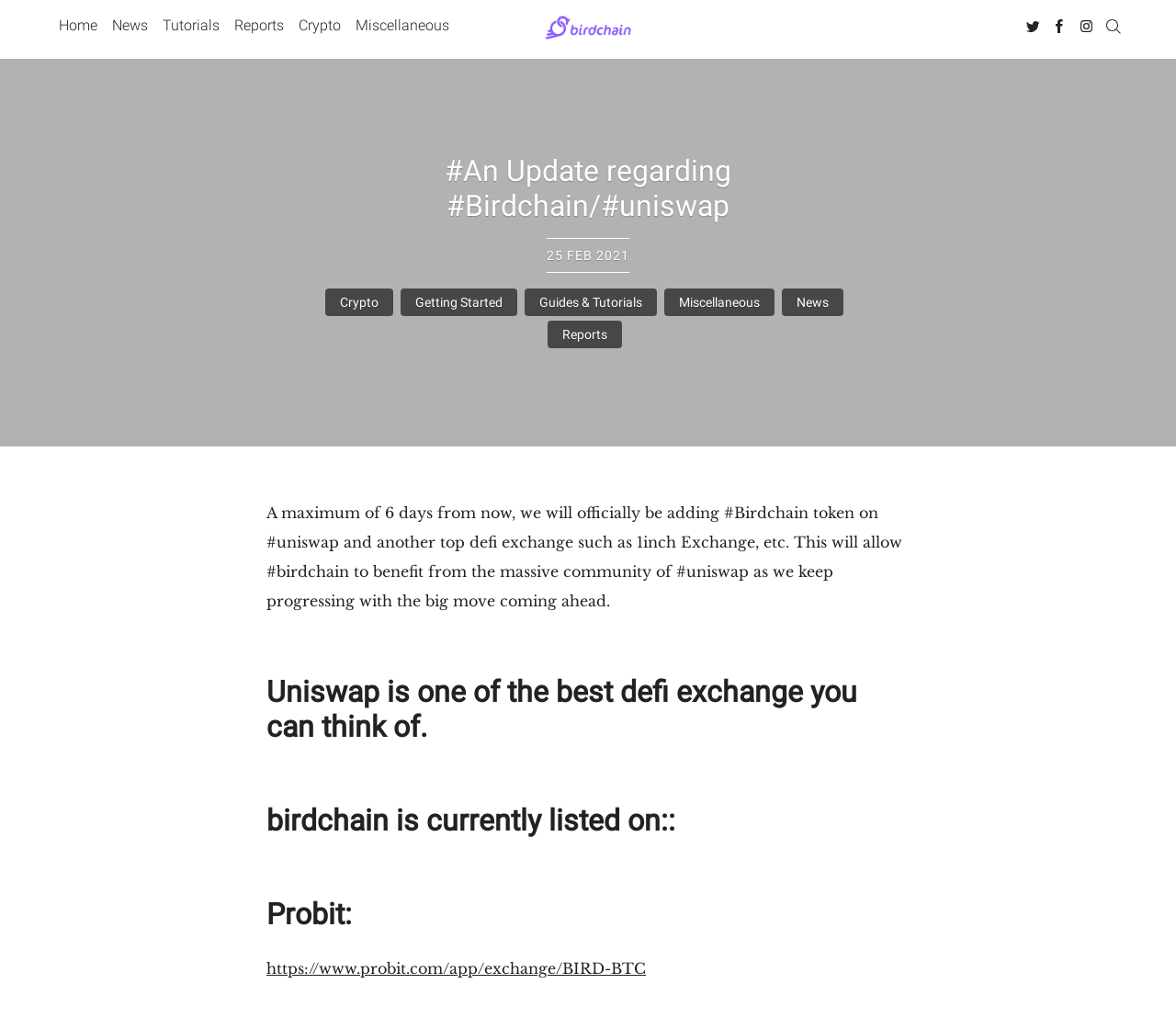Please identify the bounding box coordinates of the area that needs to be clicked to follow this instruction: "Browse Games".

None